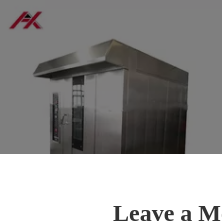What type of facilities is this oven ideal for?
Ensure your answer is thorough and detailed.

The caption states that this high-capacity oven is ideal for bakeries and food production facilities, suggesting that it is designed to meet the needs of commercial-scale baking operations.